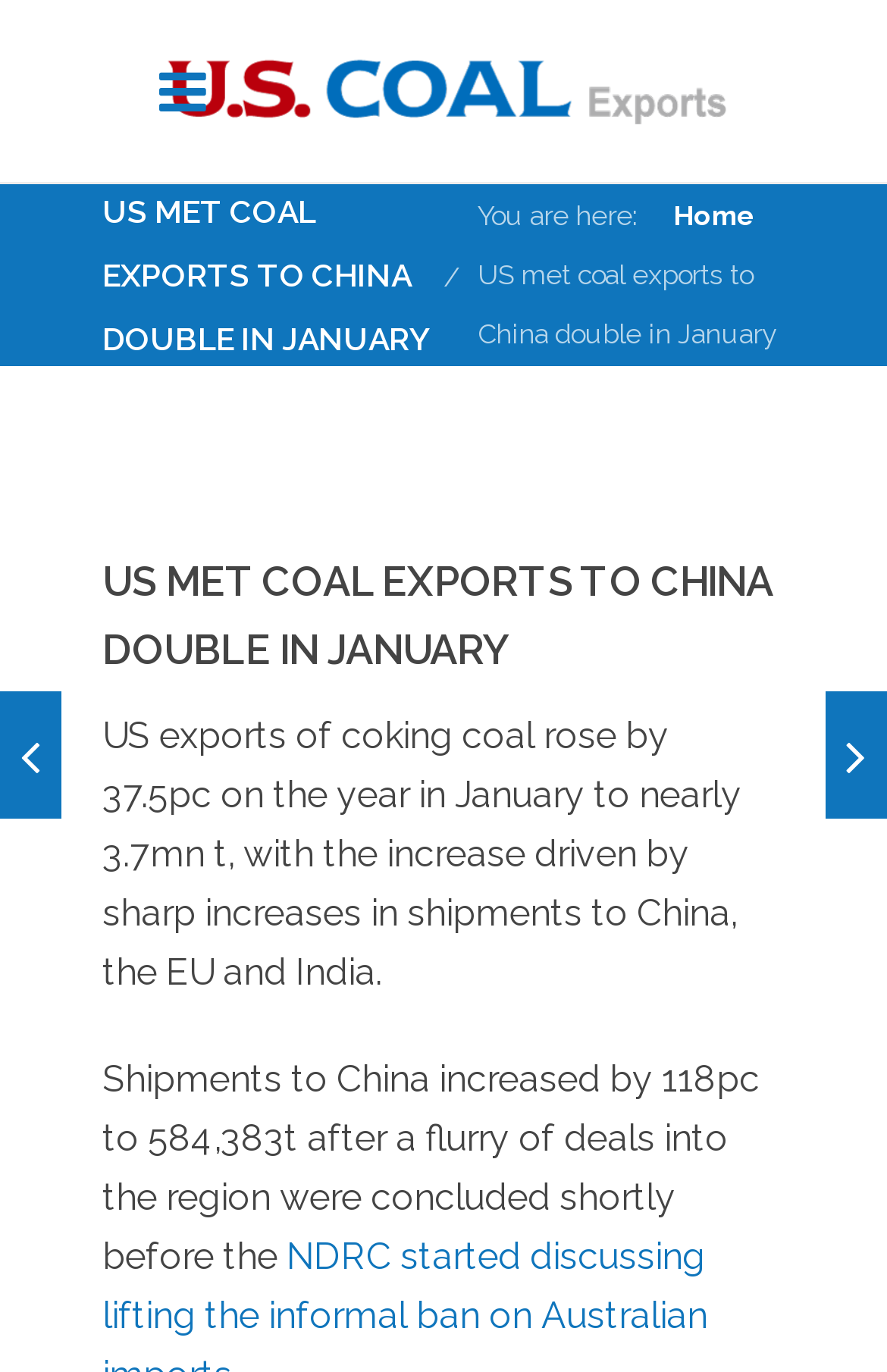What is the country that saw a 118pc increase in shipments?
Could you please answer the question thoroughly and with as much detail as possible?

According to the article, shipments to China increased by 118pc to 584,383t. This information is provided in the paragraph discussing the increase in exports to various countries.